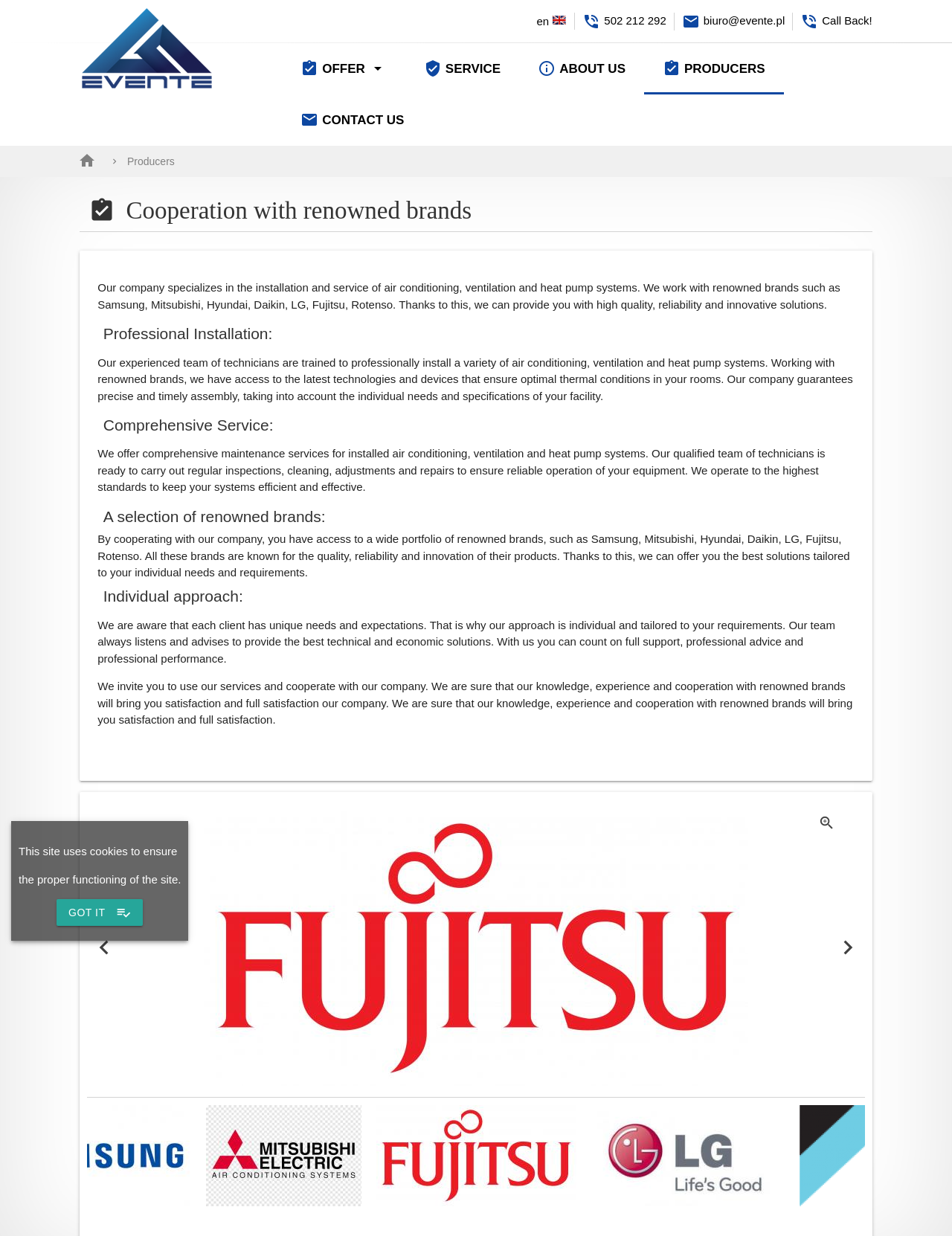Identify the bounding box of the UI element described as follows: "info_outline About us". Provide the coordinates as four float numbers in the range of 0 to 1 [left, top, right, bottom].

[0.545, 0.036, 0.677, 0.075]